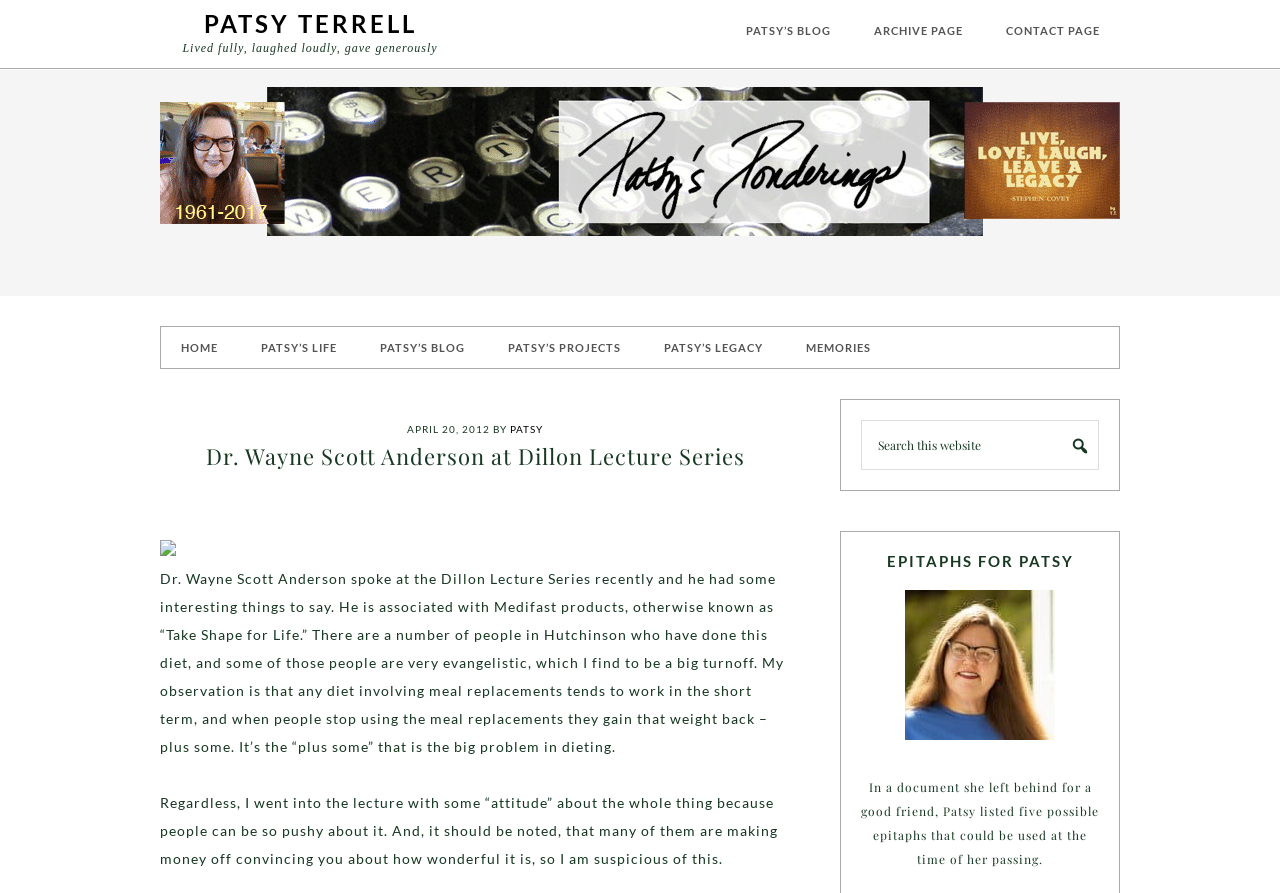Determine the bounding box coordinates for the UI element described. Format the coordinates as (top-left x, top-left y, bottom-right x, bottom-right y) and ensure all values are between 0 and 1. Element description: Home

[0.126, 0.366, 0.186, 0.412]